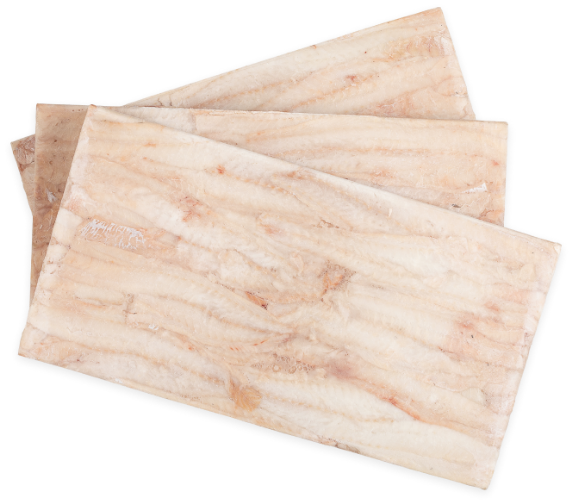What do the fillet blocks maintain?
We need a detailed and meticulous answer to the question.

The image emphasizes that the Pollock fillet blocks maintain the freshness and flavor of the fish, contributing to an array of culinary applications.